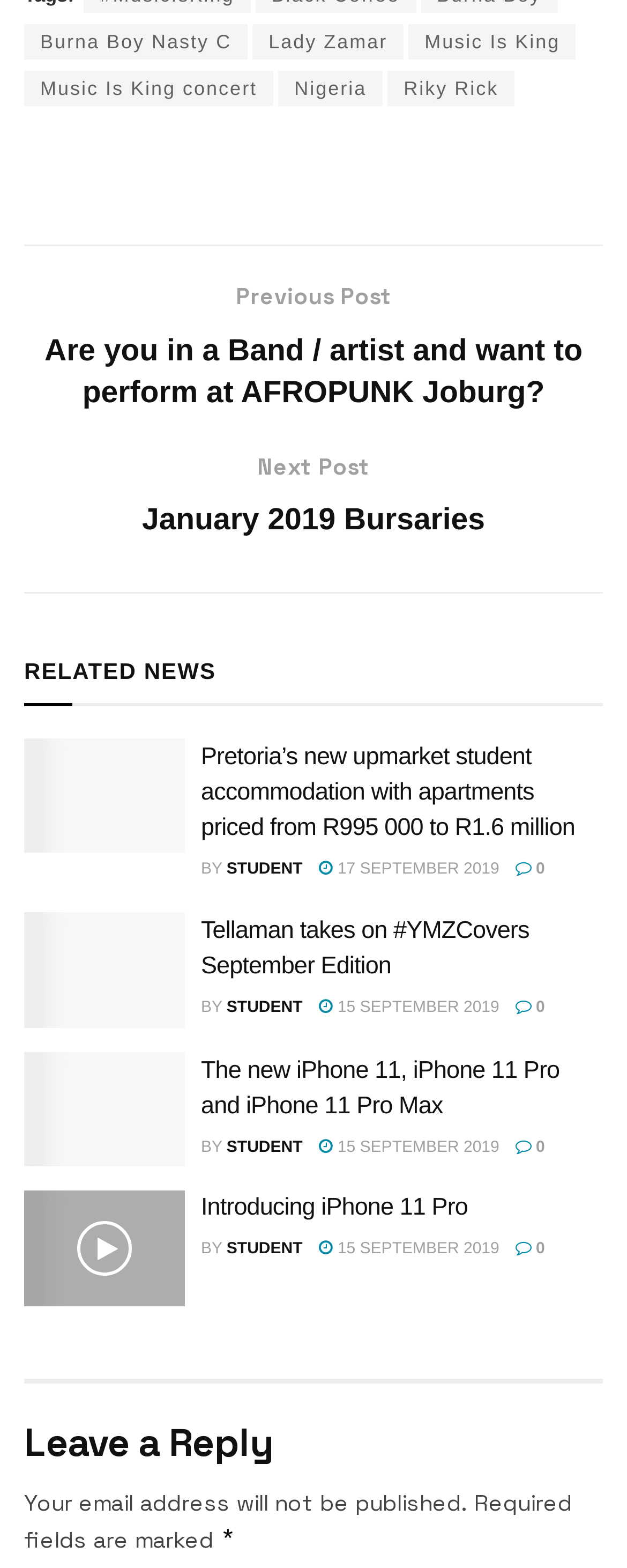Find the bounding box of the UI element described as: "name="author" placeholder="Name*"". The bounding box coordinates should be given as four float values between 0 and 1, i.e., [left, top, right, bottom].

None